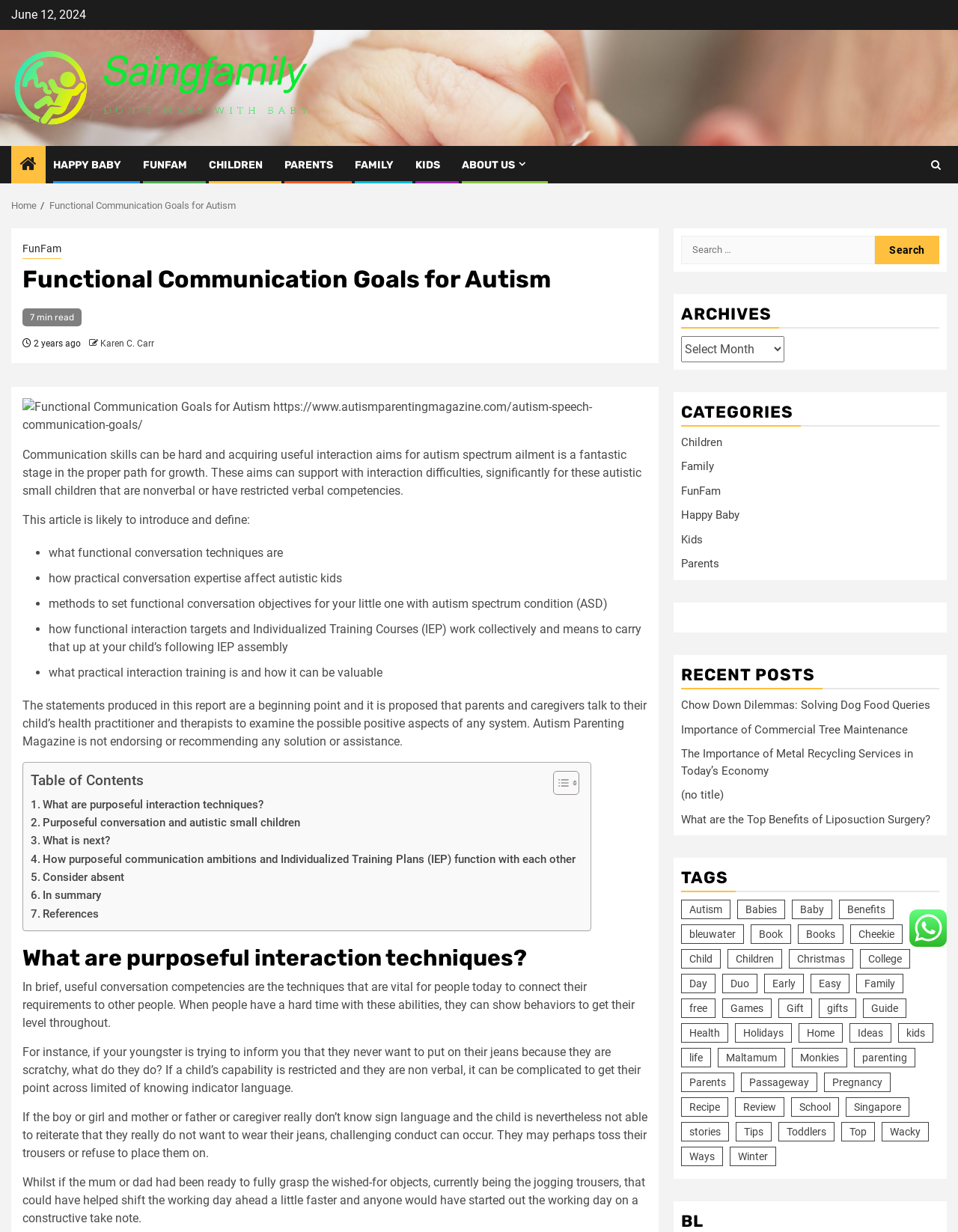What is the purpose of functional communication skills?
Use the image to give a comprehensive and detailed response to the question.

According to the webpage, functional communication skills are essential for people to connect their needs to others. This is illustrated through an example where a child tries to convey their discomfort with wearing scratchy jeans, and how the lack of these skills can lead to challenging behavior.